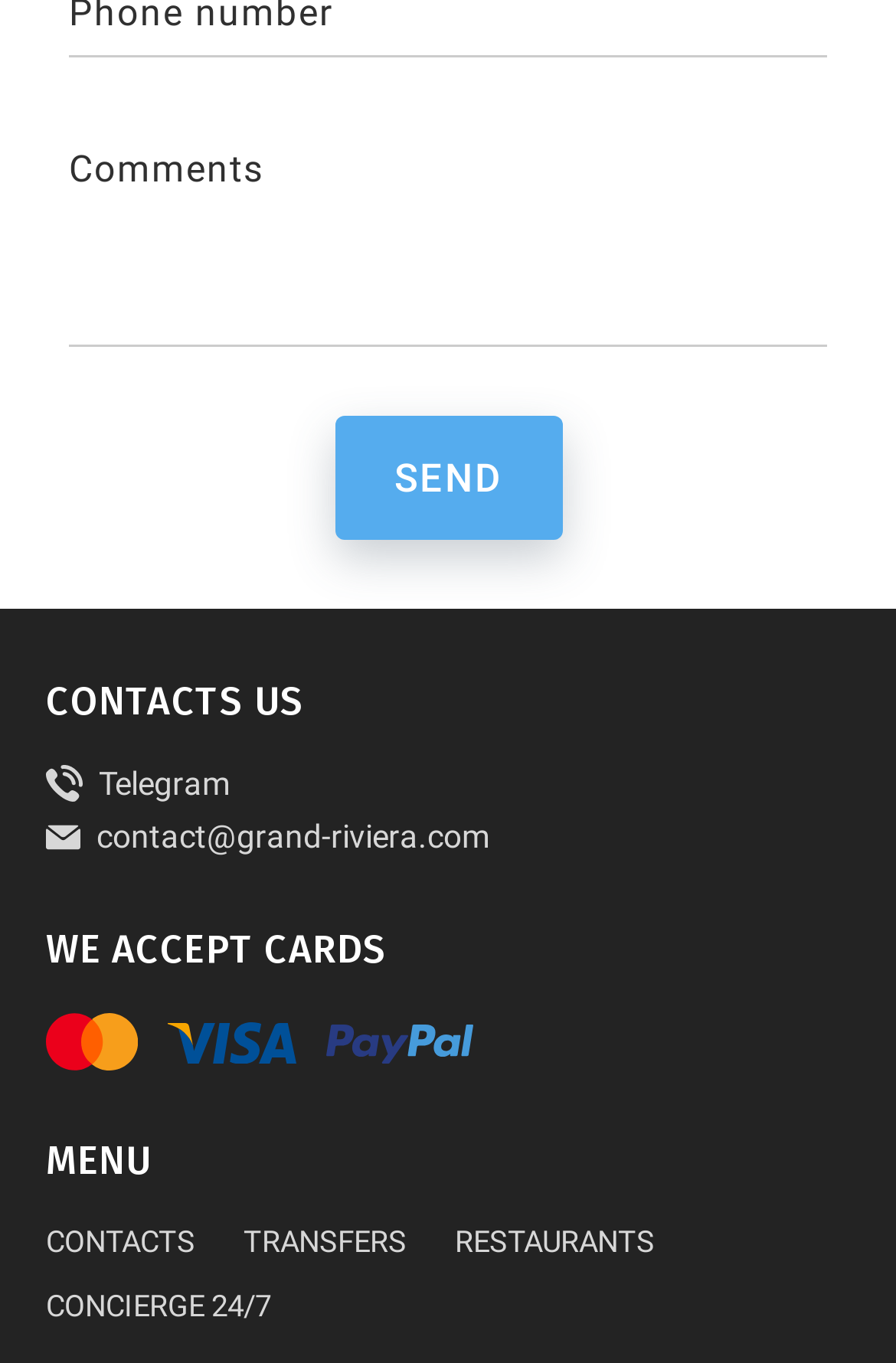How many menu items are there?
Based on the image, answer the question with a single word or brief phrase.

4